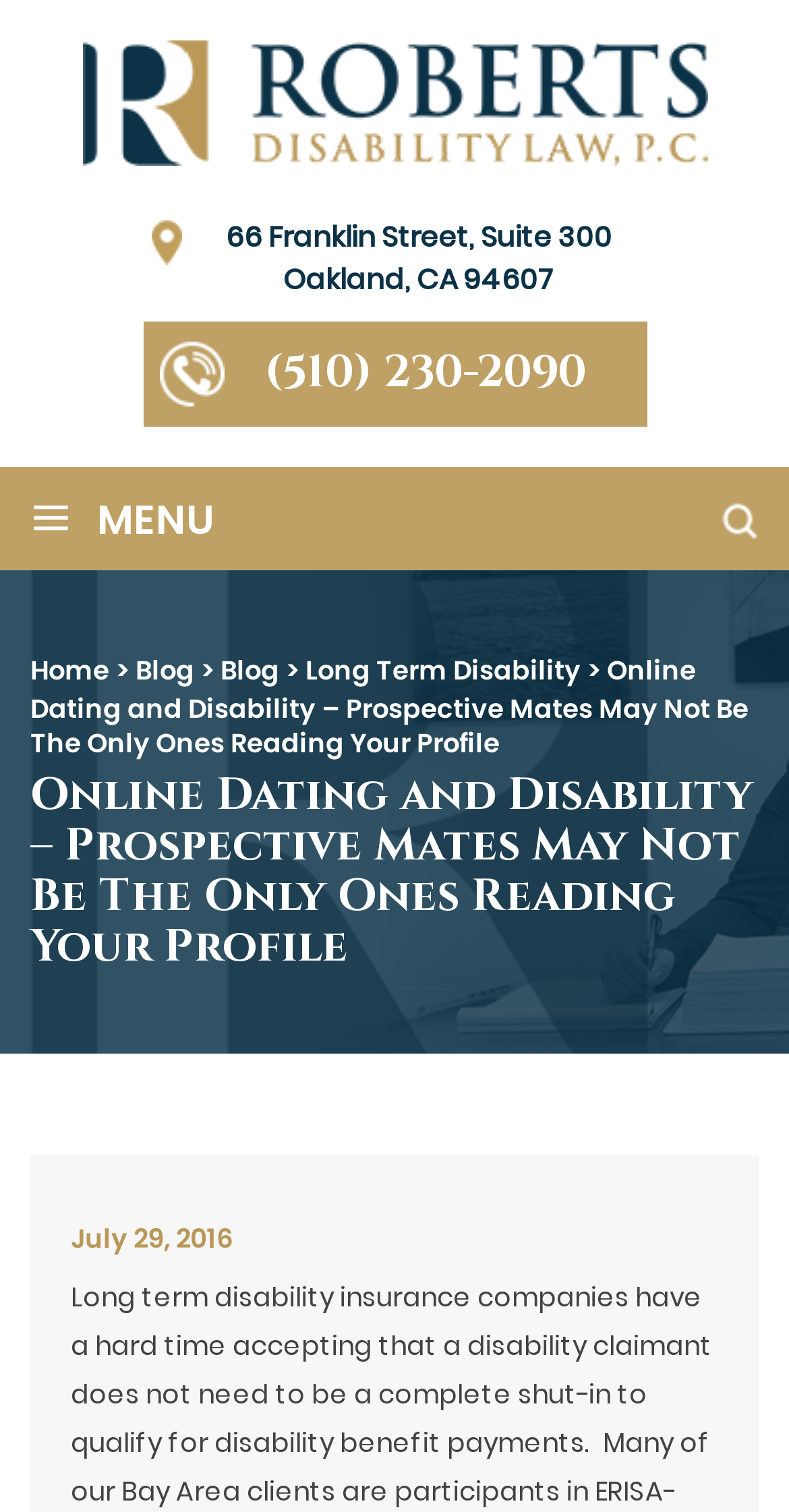What is the topic of the blog post?
Based on the visual details in the image, please answer the question thoroughly.

The topic of the blog post can be found in the main heading of the webpage, which says 'Online Dating and Disability – Prospective Mates May Not Be The Only Ones Reading Your Profile'.